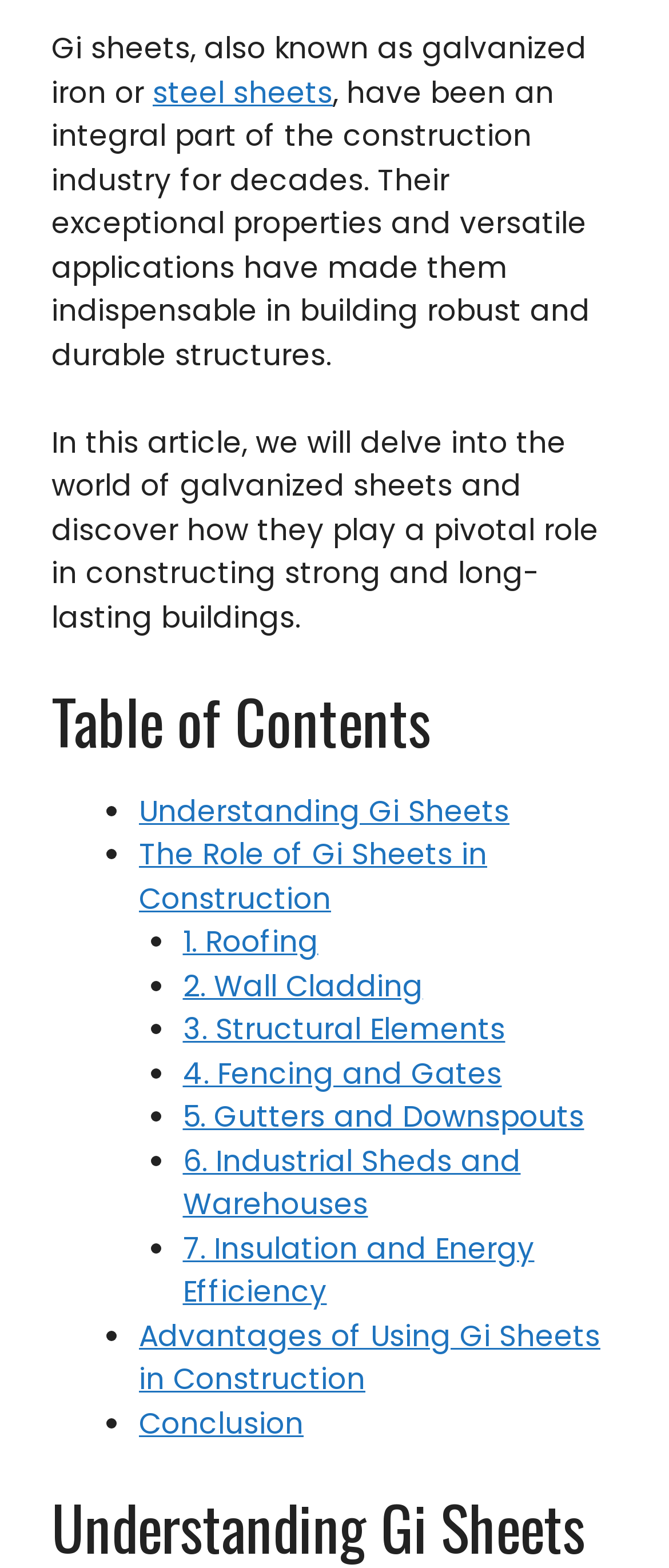Show the bounding box coordinates of the element that should be clicked to complete the task: "Read 'Understanding Gi Sheets'".

[0.208, 0.504, 0.762, 0.53]